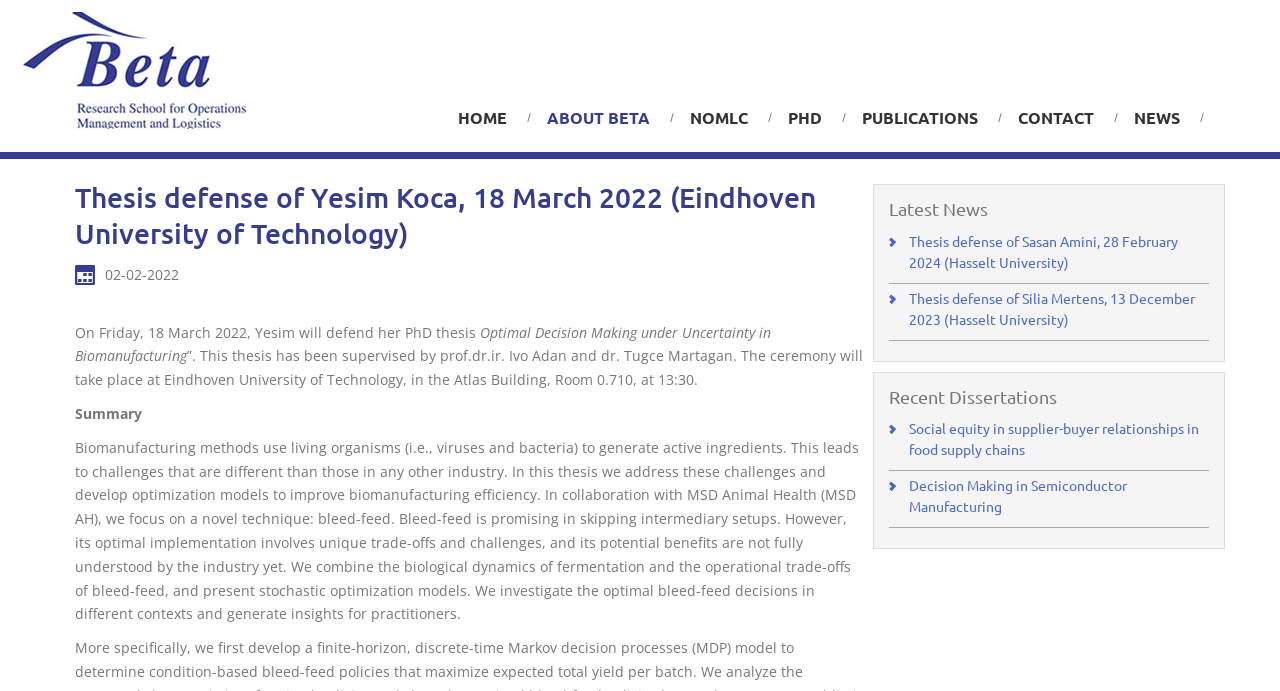Determine the bounding box coordinates for the element that should be clicked to follow this instruction: "Click on the Home link". The coordinates should be given as four float numbers between 0 and 1, in the format [left, top, right, bottom].

None